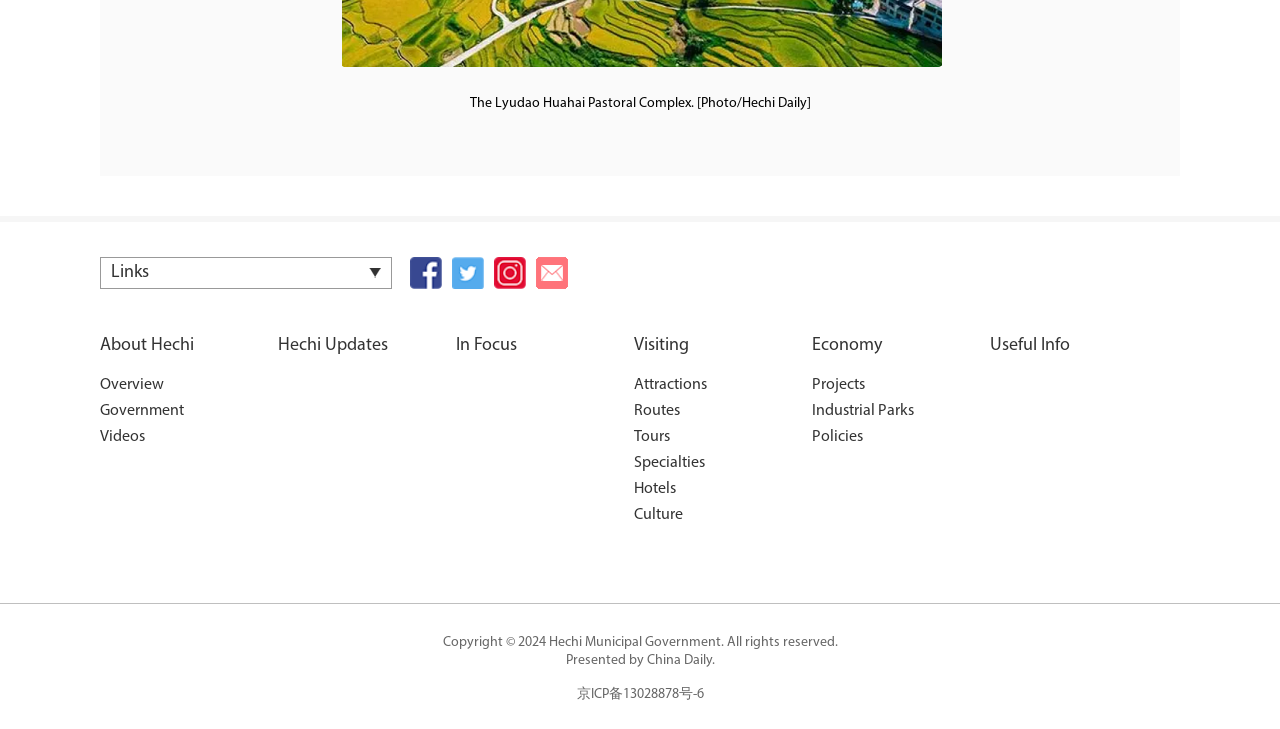Pinpoint the bounding box coordinates of the clickable area necessary to execute the following instruction: "Search for something". The coordinates should be given as four float numbers between 0 and 1, namely [left, top, right, bottom].

None